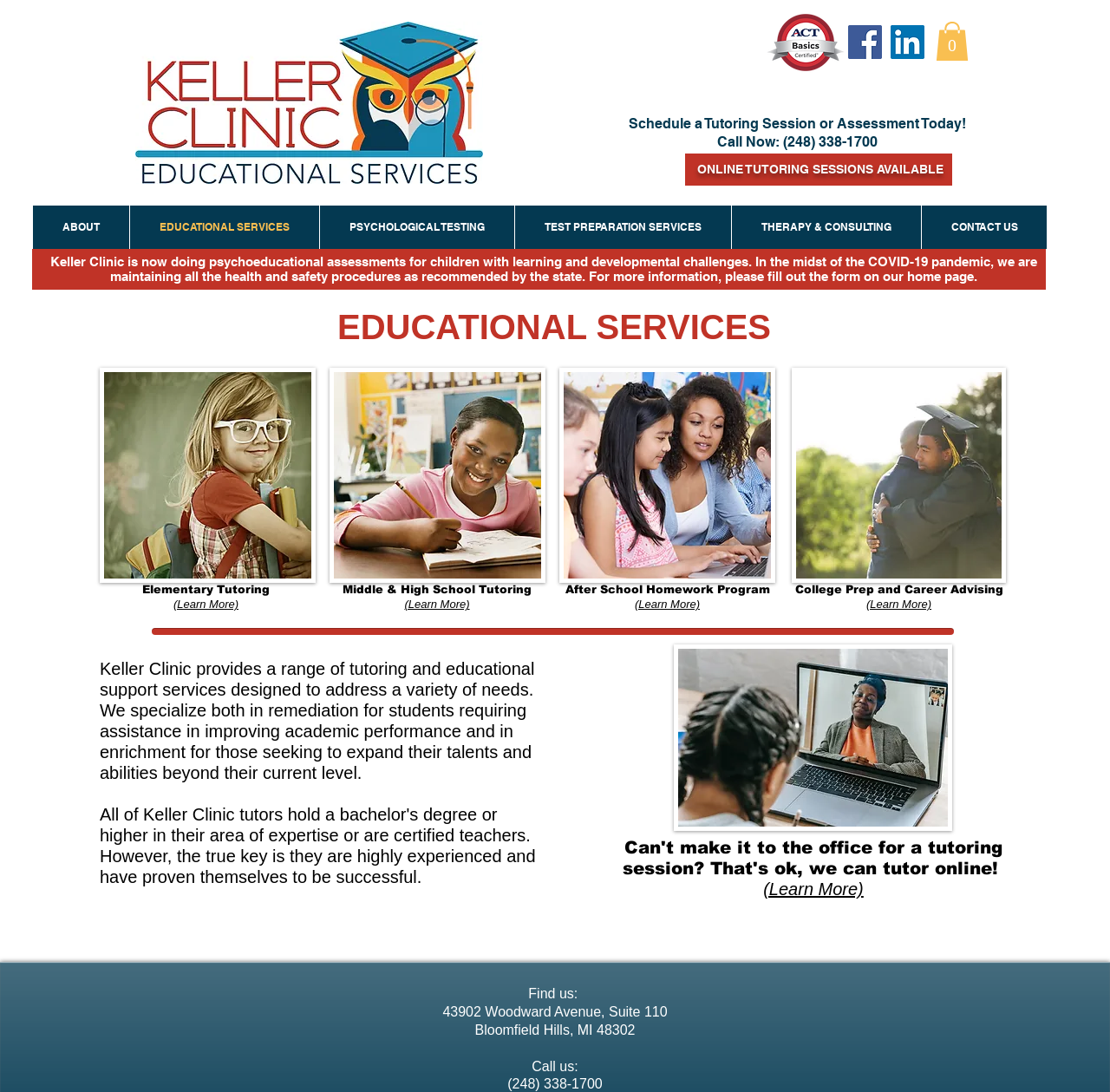Use a single word or phrase to respond to the question:
What type of tutoring services does the clinic offer?

Elementary, Middle & High School, College Prep